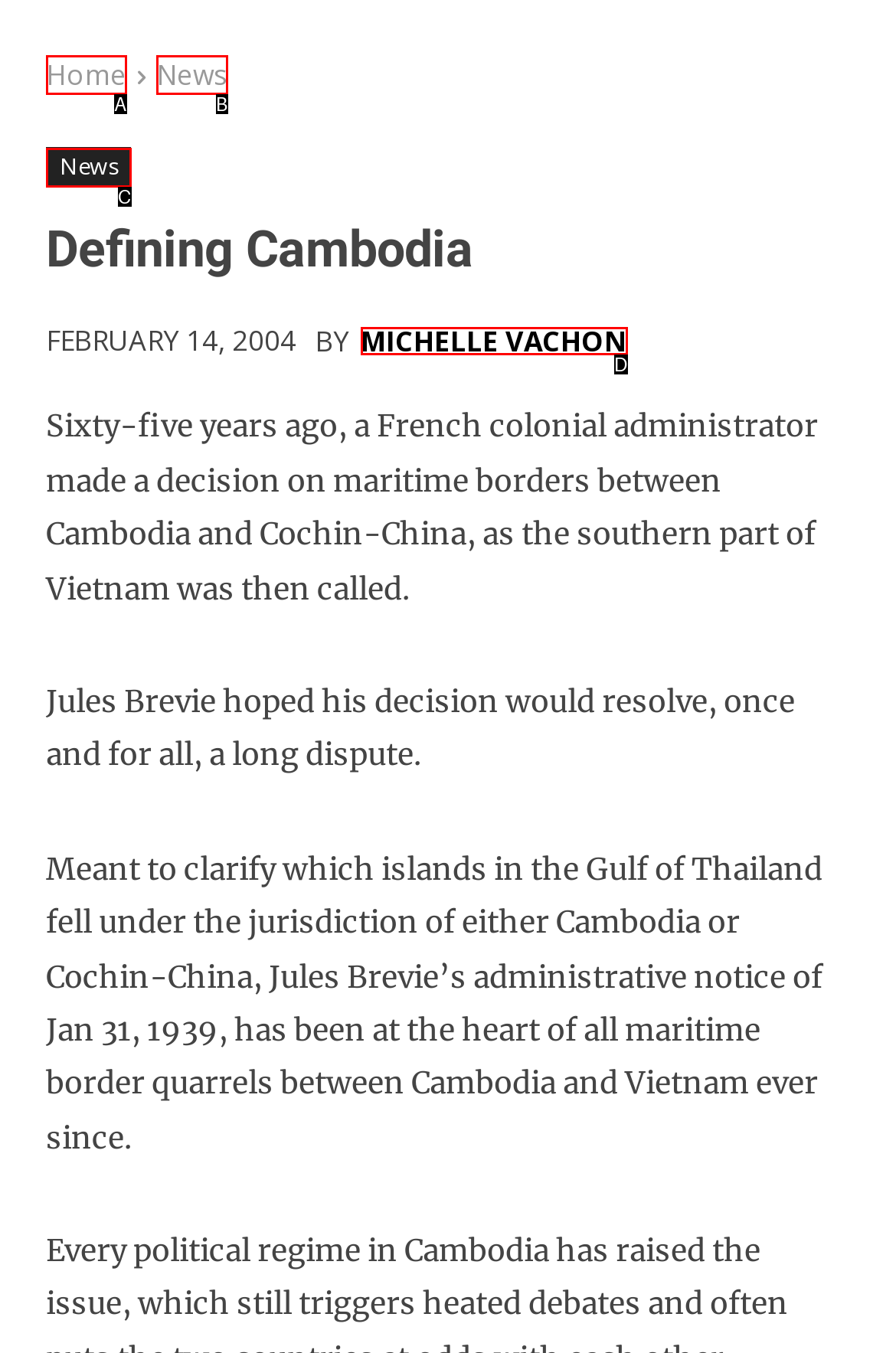Based on the element described as: Home
Find and respond with the letter of the correct UI element.

A